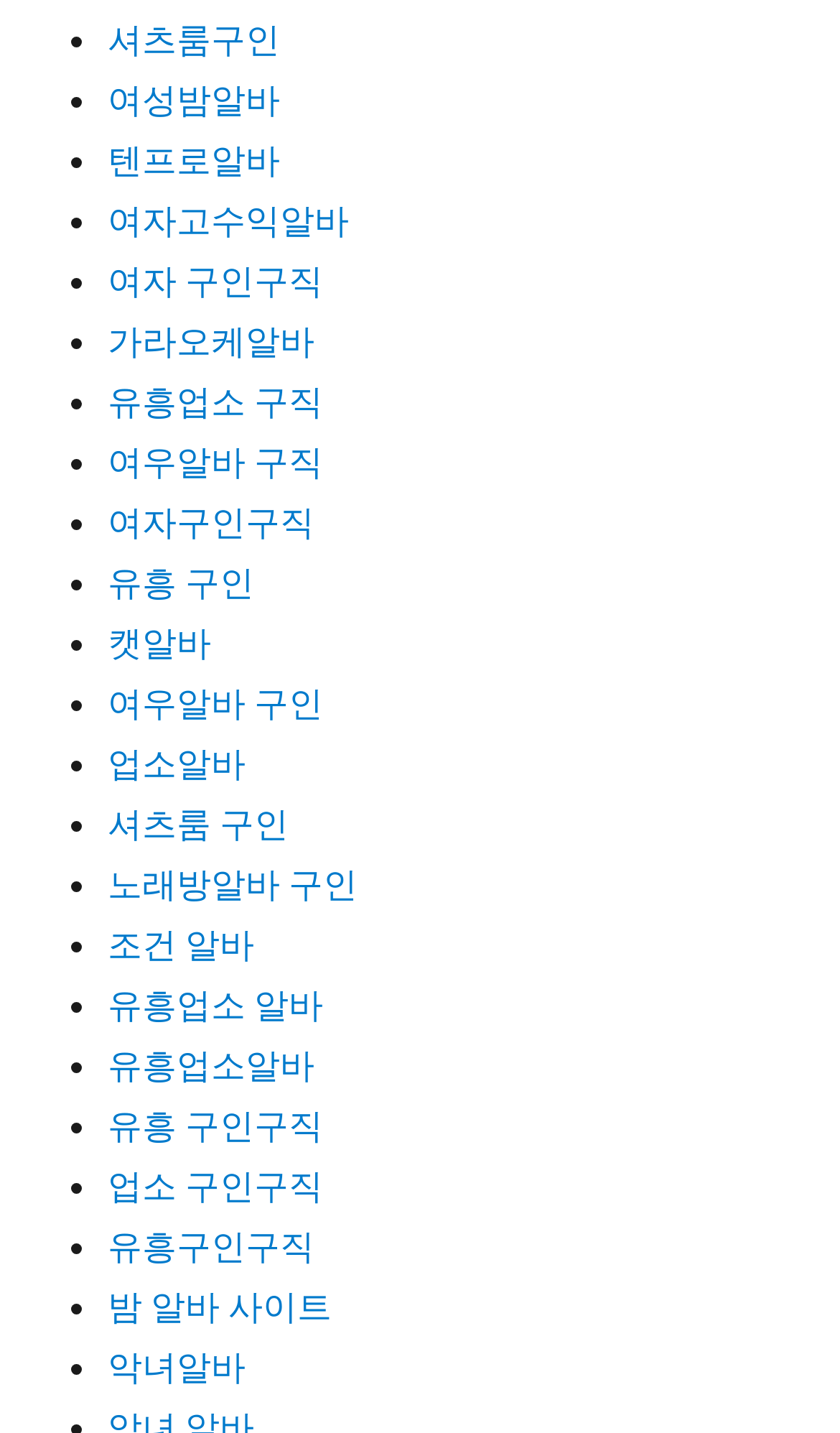Use a single word or phrase to answer the question:
What is the first link on the webpage?

셔츠룸구인